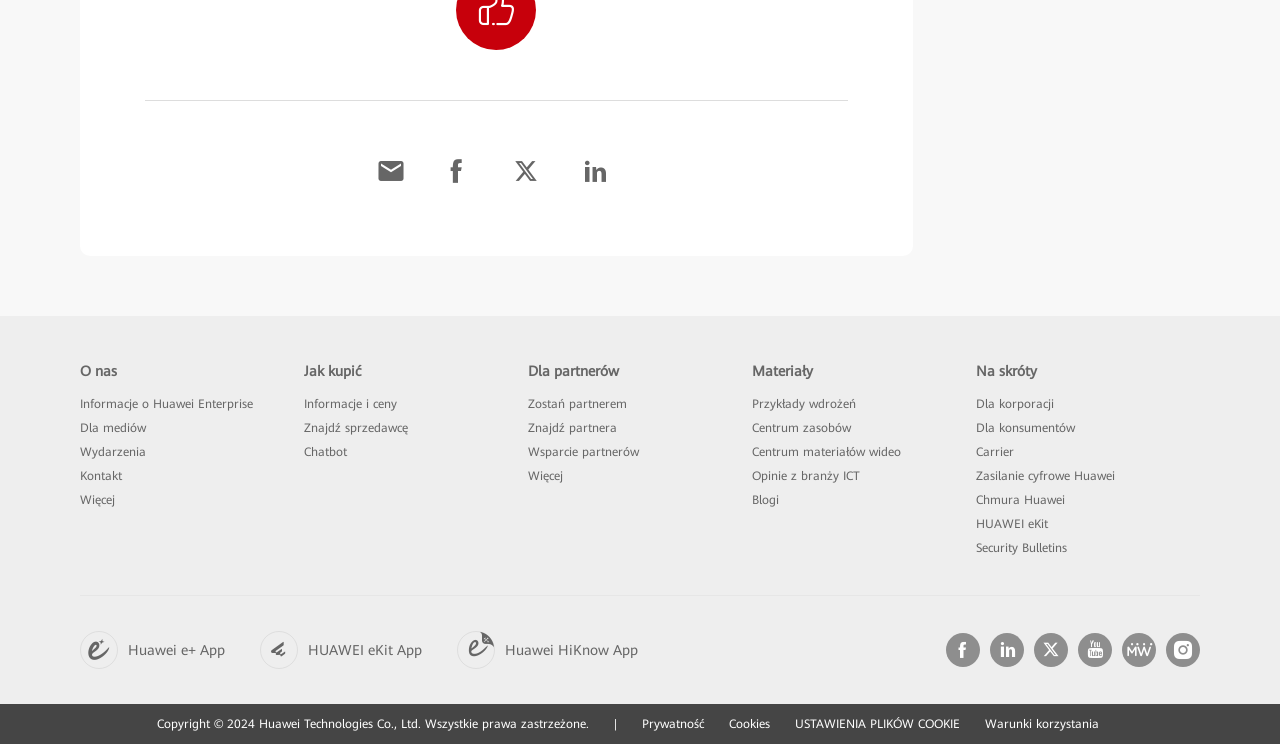Provide the bounding box coordinates of the UI element that matches the description: "Więcej".

[0.412, 0.631, 0.44, 0.65]